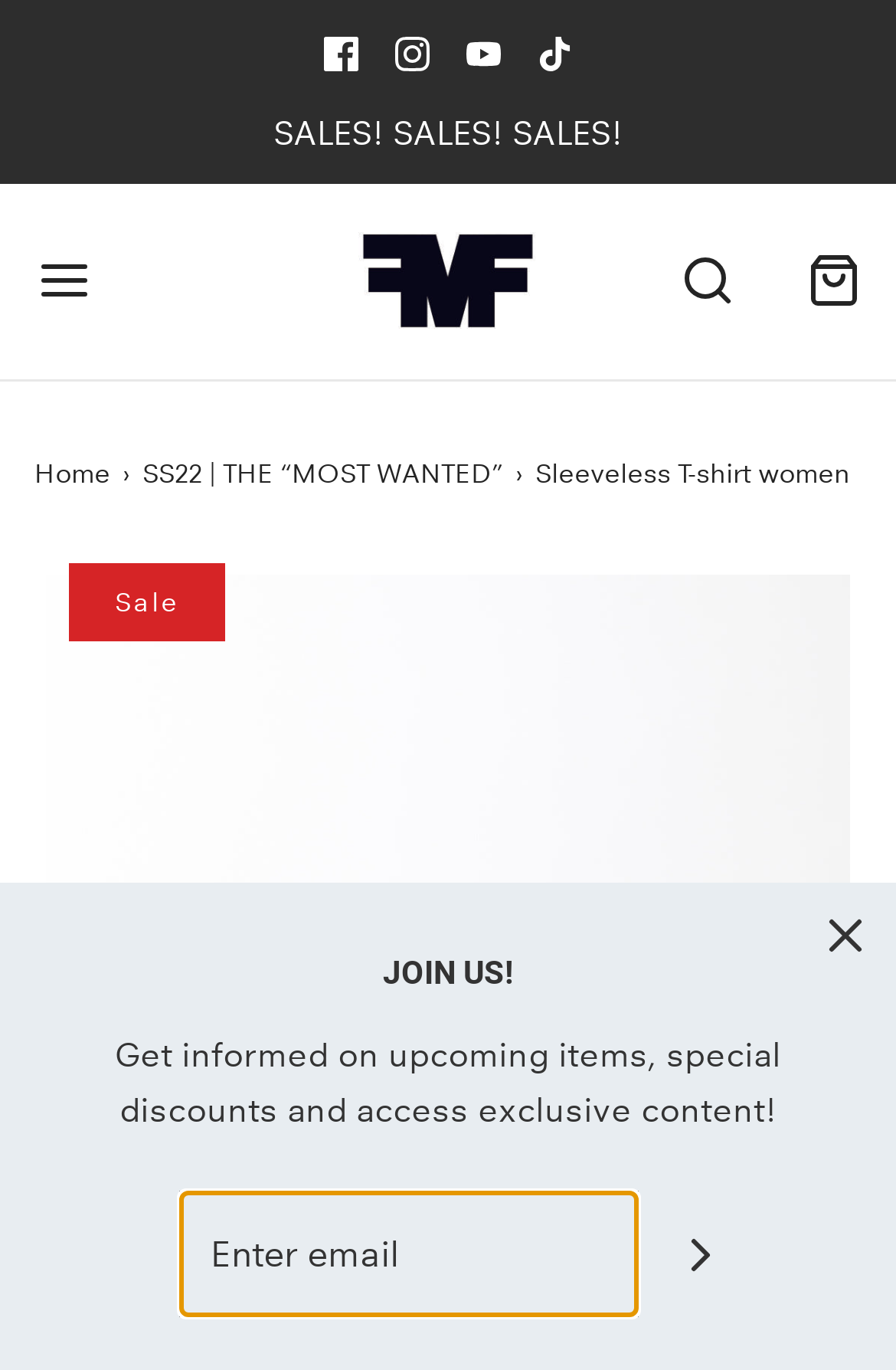Please specify the bounding box coordinates of the clickable region necessary for completing the following instruction: "Click on SALES! SALES! SALES! link". The coordinates must consist of four float numbers between 0 and 1, i.e., [left, top, right, bottom].

[0.077, 0.081, 0.923, 0.112]